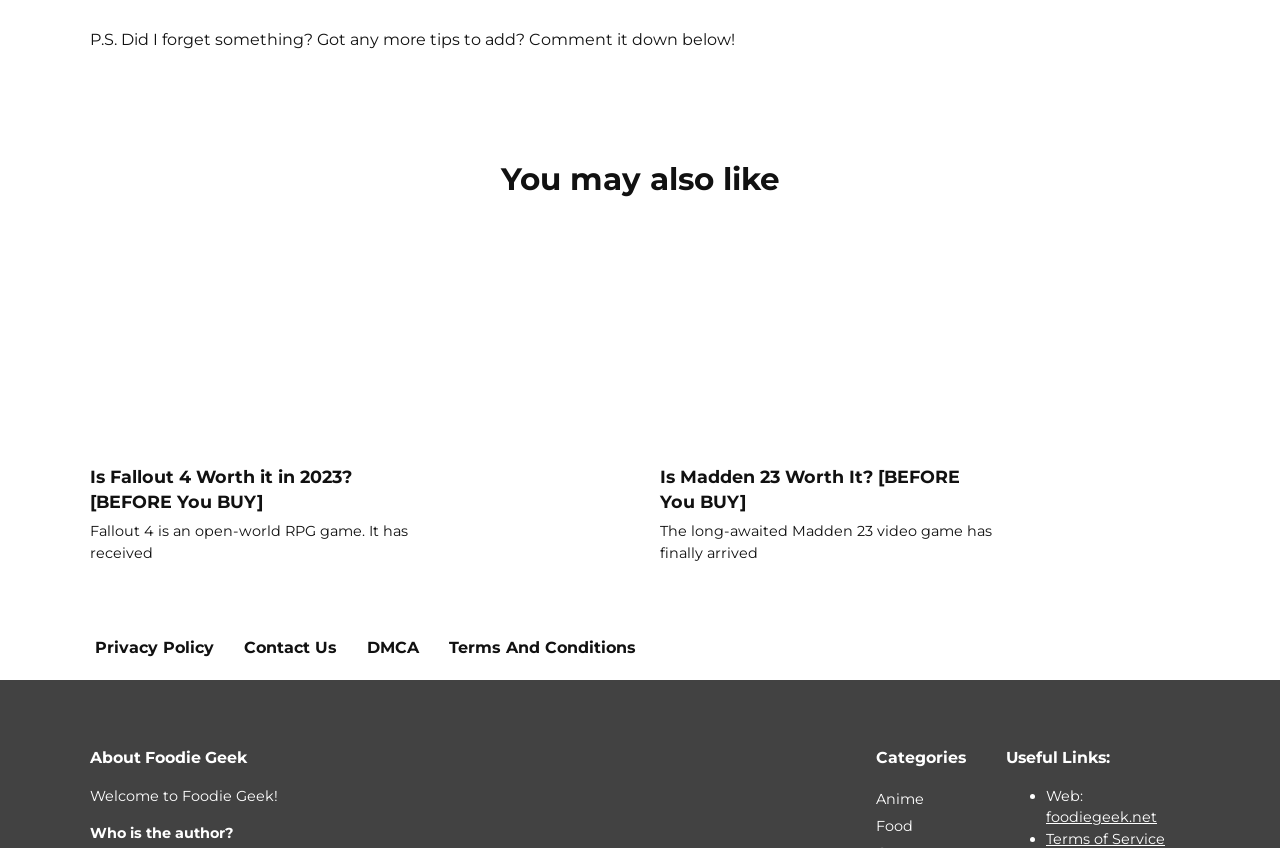Please find the bounding box coordinates of the clickable region needed to complete the following instruction: "Check the website's Terms of Service". The bounding box coordinates must consist of four float numbers between 0 and 1, i.e., [left, top, right, bottom].

[0.817, 0.979, 0.91, 1.0]